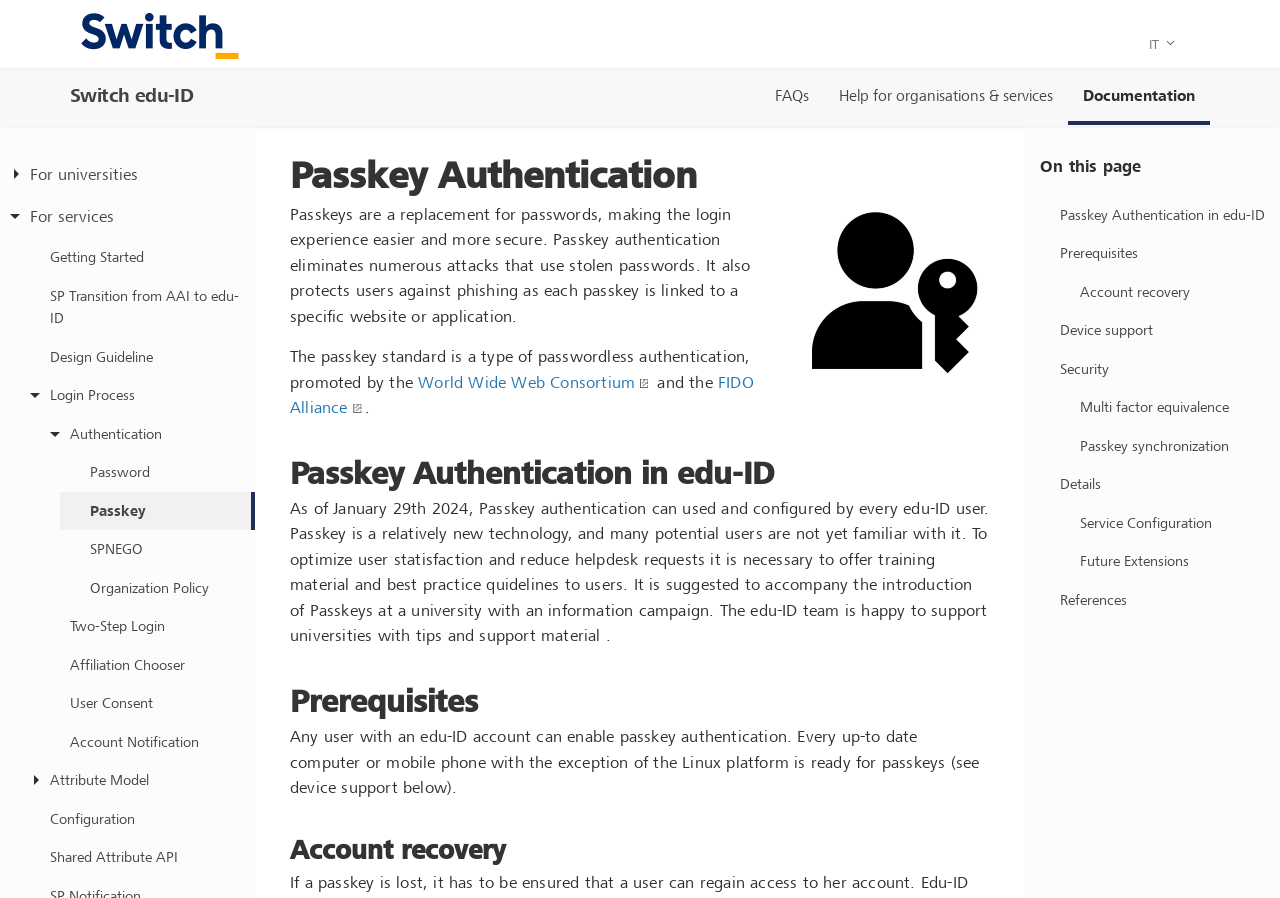Can you provide the bounding box coordinates for the element that should be clicked to implement the instruction: "Learn about Passkey Authentication"?

[0.227, 0.174, 0.773, 0.22]